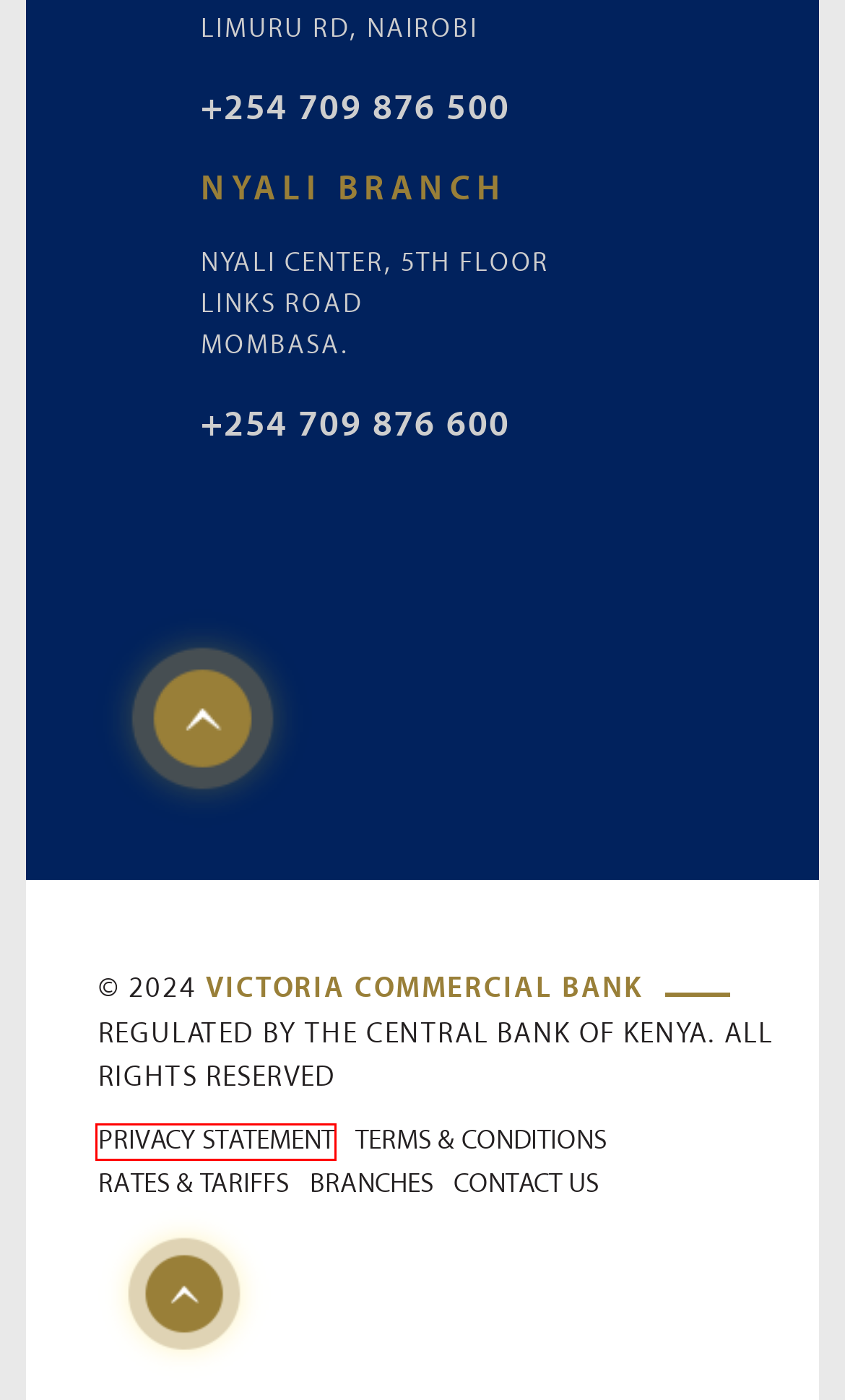You have been given a screenshot of a webpage, where a red bounding box surrounds a UI element. Identify the best matching webpage description for the page that loads after the element in the bounding box is clicked. Options include:
A. Investor Relations - Victoria Commercial Bank
B. General Customer Awareness Archives - Victoria Commercial Bank
C. Rates & Tariffs - Victoria Commercial Bank
D. Information Security Awareness Archives - Victoria Commercial Bank
E. Victoria Commercial Bank
F. Customer Feedback - Victoria Commercial Bank
G. Products & Services - Victoria Commercial Bank
H. Privacy Policy - Victoria Commercial Bank

H